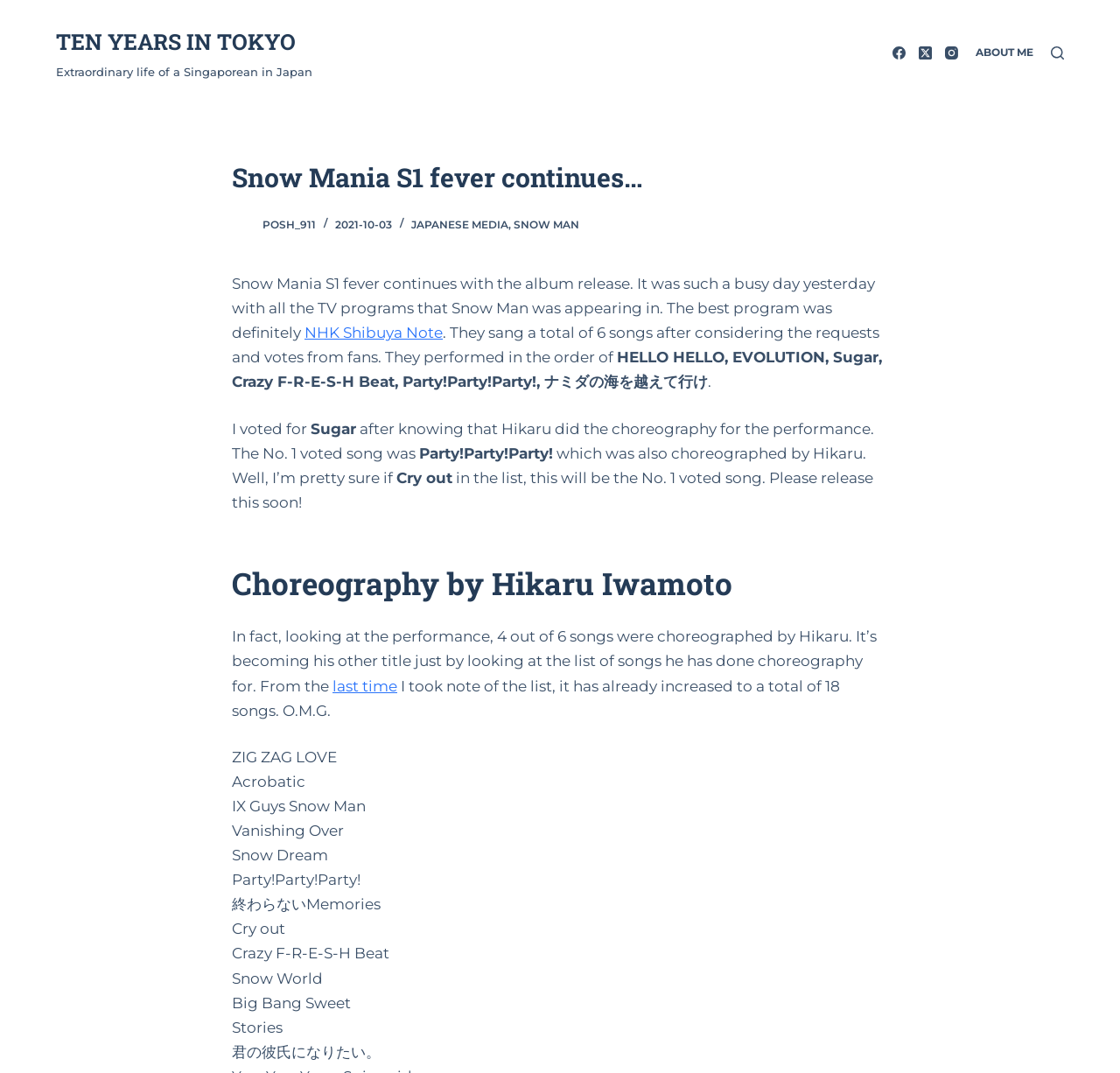Find the bounding box of the element with the following description: "NHK Shibuya Note". The coordinates must be four float numbers between 0 and 1, formatted as [left, top, right, bottom].

[0.272, 0.302, 0.395, 0.318]